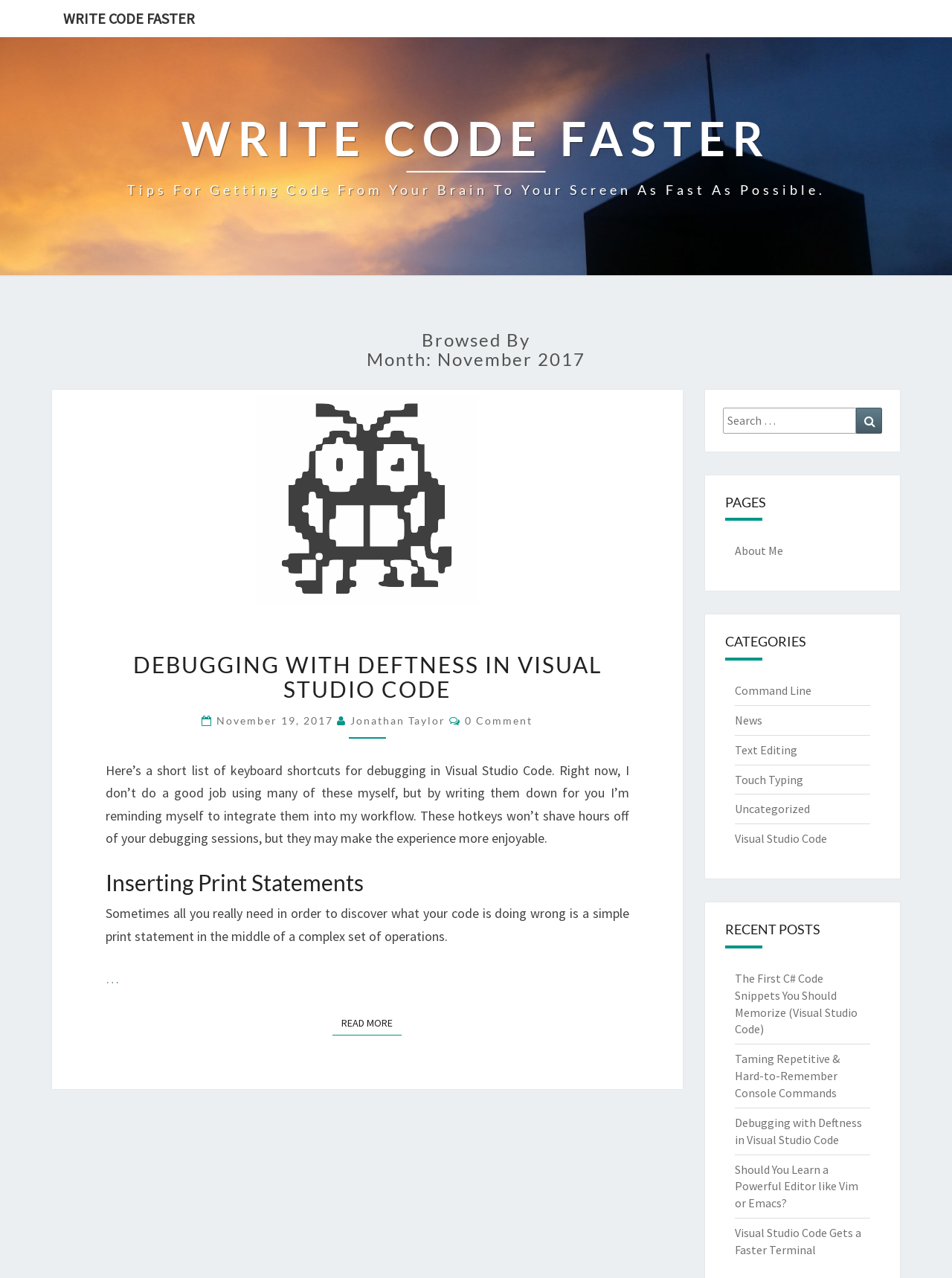Locate the bounding box coordinates of the area to click to fulfill this instruction: "Read more about debugging with deftness in Visual Studio Code". The bounding box should be presented as four float numbers between 0 and 1, in the order [left, top, right, bottom].

[0.349, 0.791, 0.422, 0.81]